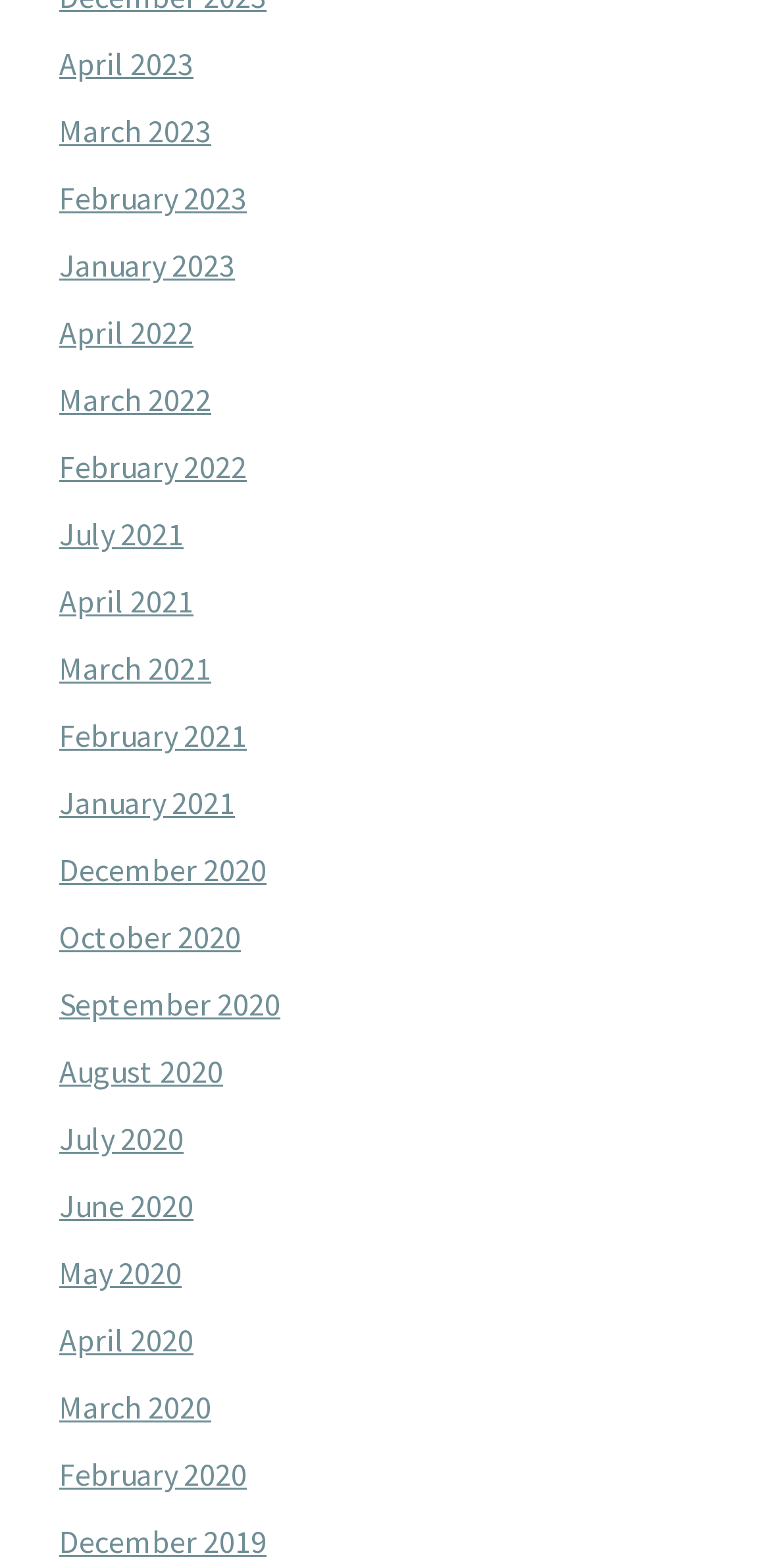Determine the bounding box coordinates of the UI element described by: "Leadership Development Lab".

None